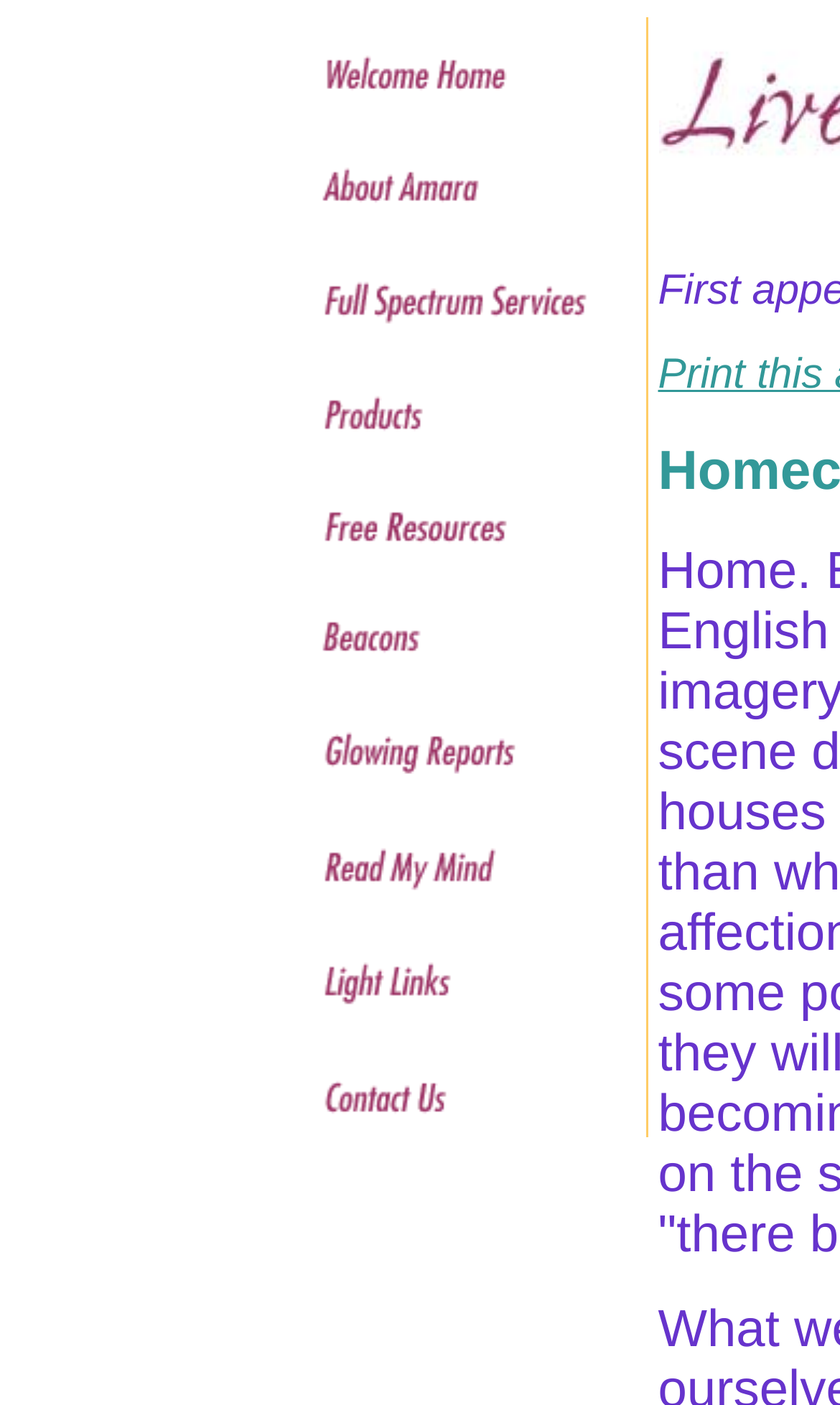What is the position of the first image?
Provide a detailed answer to the question, using the image to inform your response.

I looked at the bounding box coordinates of the first image element, which are [0.337, 0.012, 0.647, 0.094]. The y1 coordinate is 0.012, which is the smallest among all image elements, indicating that it is at the top. The x1 coordinate is 0.337, which is not at the extreme left, but since there are no other image elements to the left of it, I conclude that it is at the top-left position.